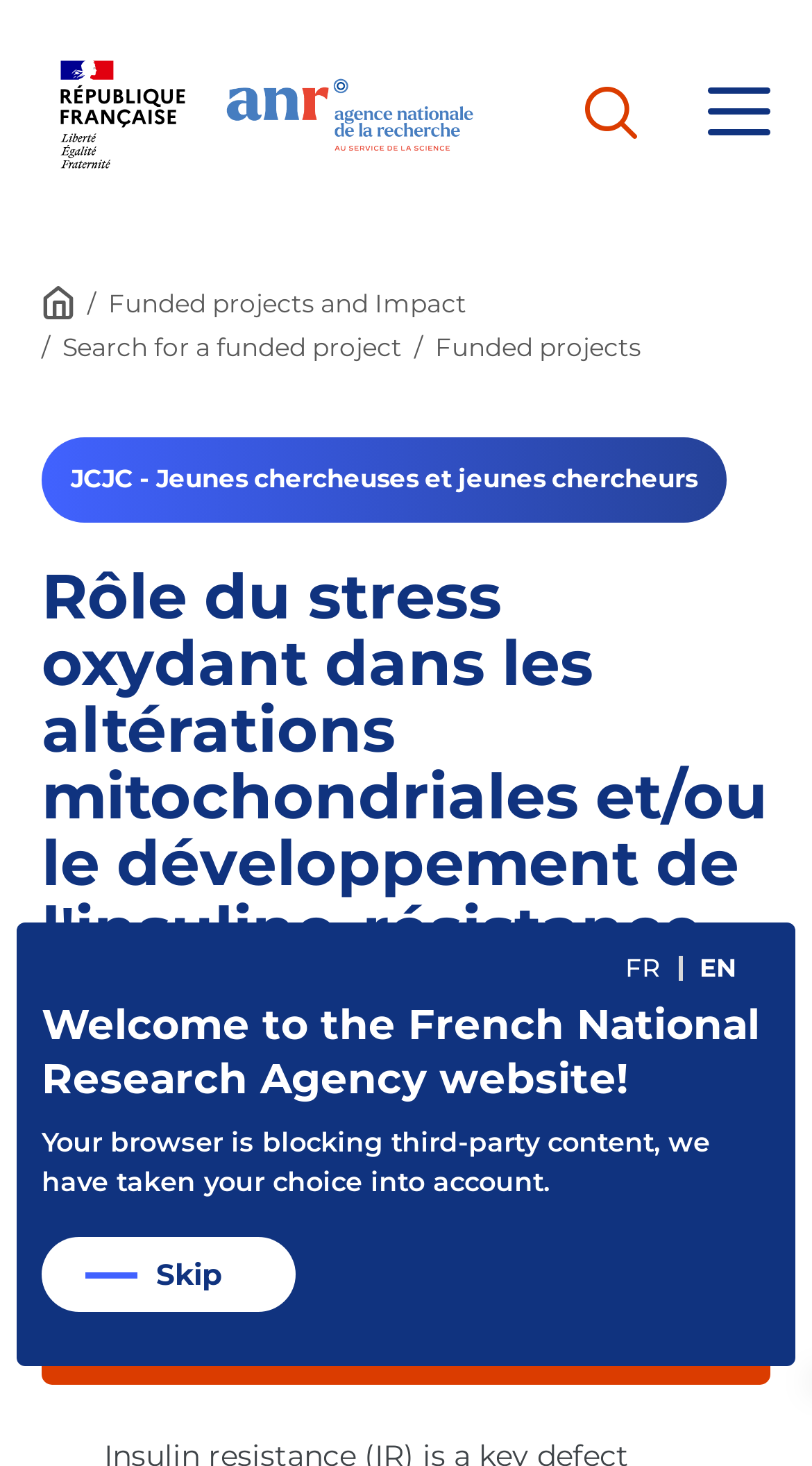Based on the element description, predict the bounding box coordinates (top-left x, top-left y, bottom-right x, bottom-right y) for the UI element in the screenshot: alt="Back to Home"

[0.276, 0.052, 0.609, 0.104]